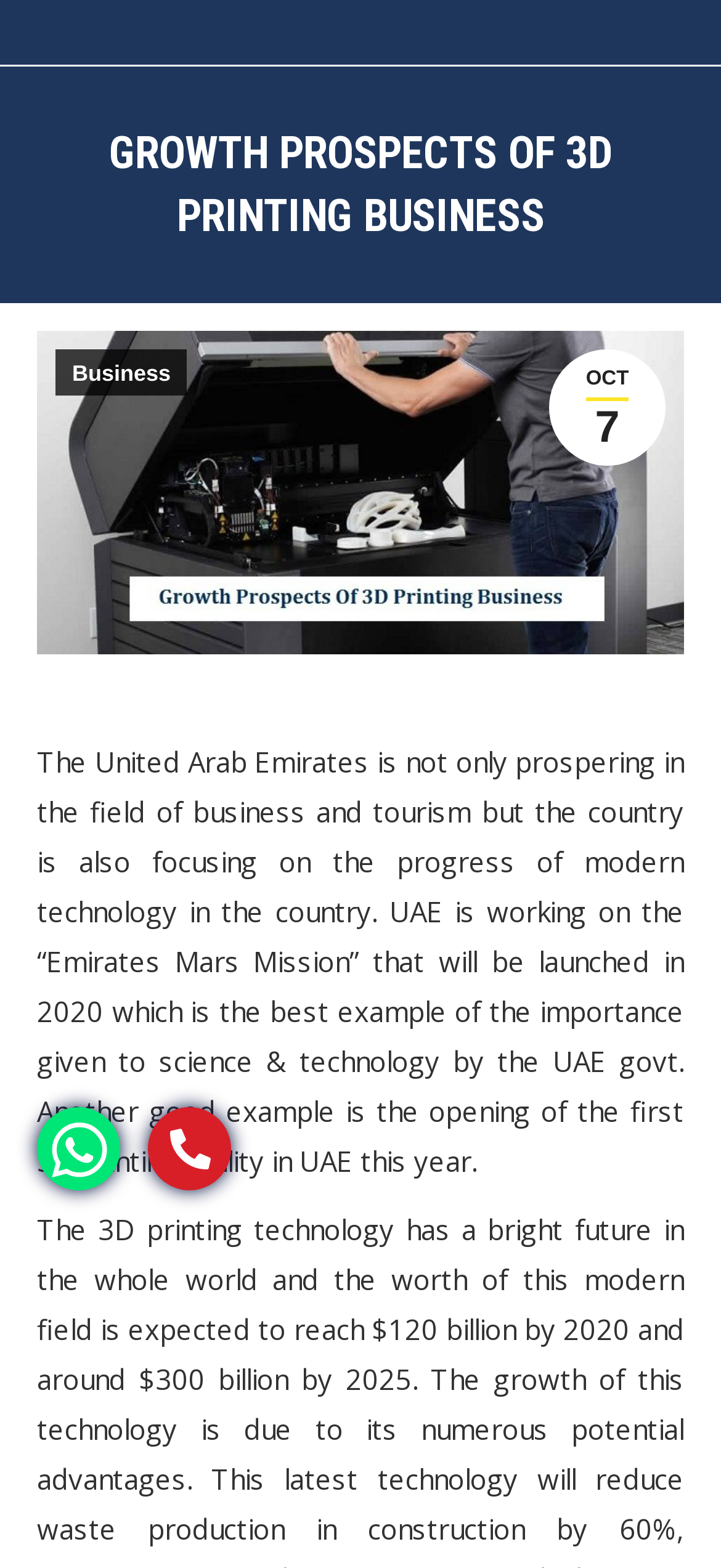Using the given description, provide the bounding box coordinates formatted as (top-left x, top-left y, bottom-right x, bottom-right y), with all values being floating point numbers between 0 and 1. Description: Go to Top

[0.872, 0.724, 0.974, 0.771]